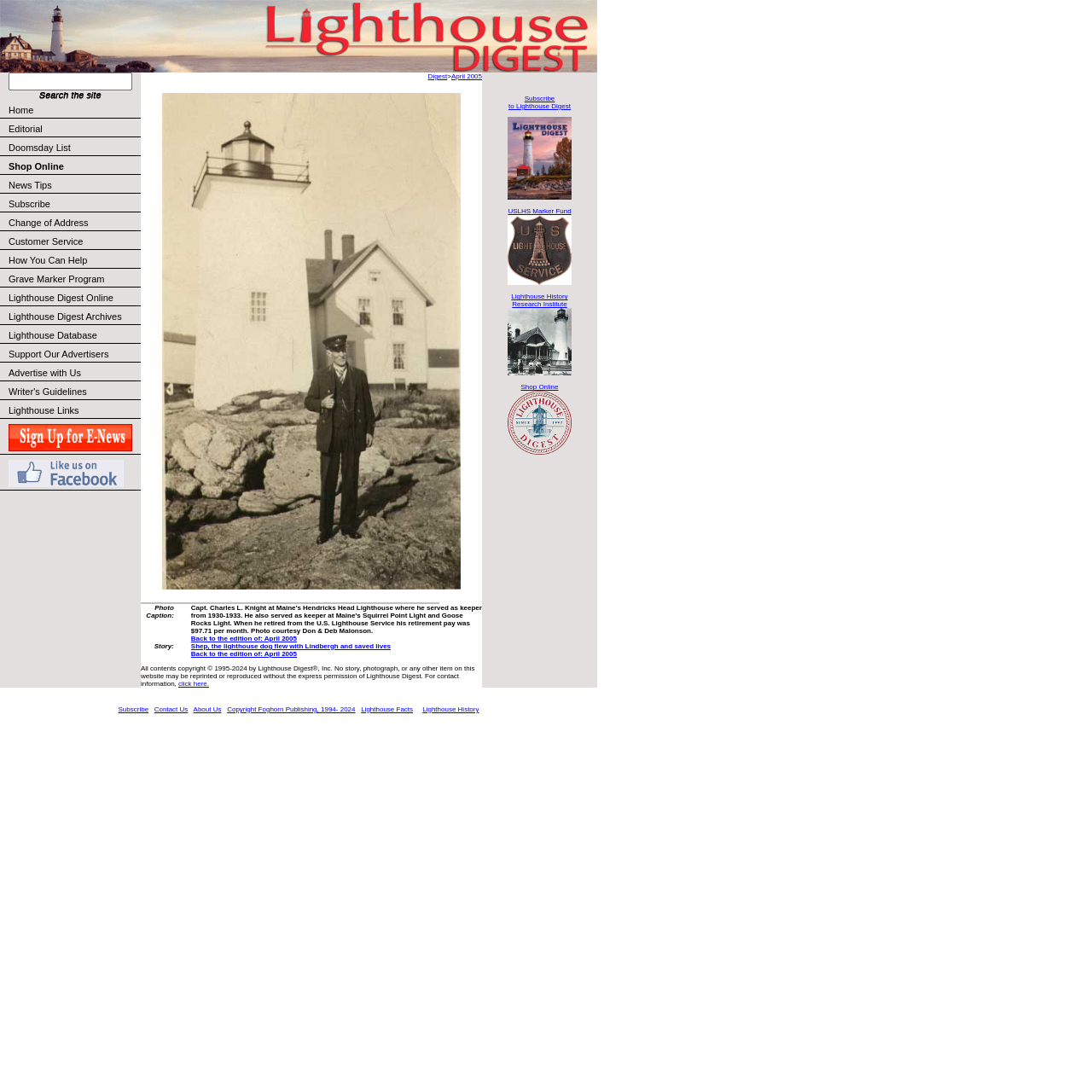What is the purpose of the textbox in the top navigation bar?
Using the image, provide a concise answer in one word or a short phrase.

Search